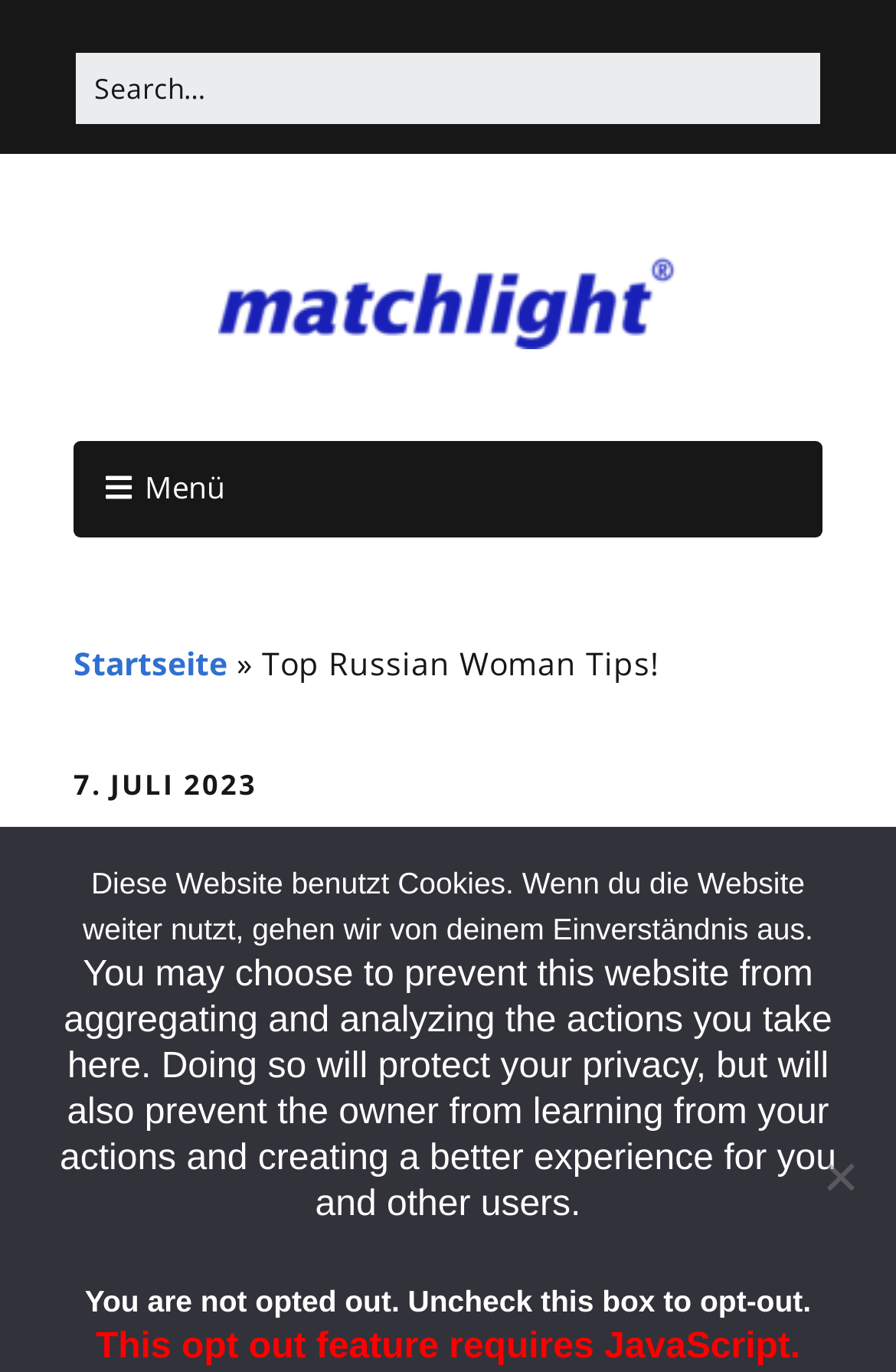What is the website's logo? Please answer the question using a single word or phrase based on the image.

matchlight.de